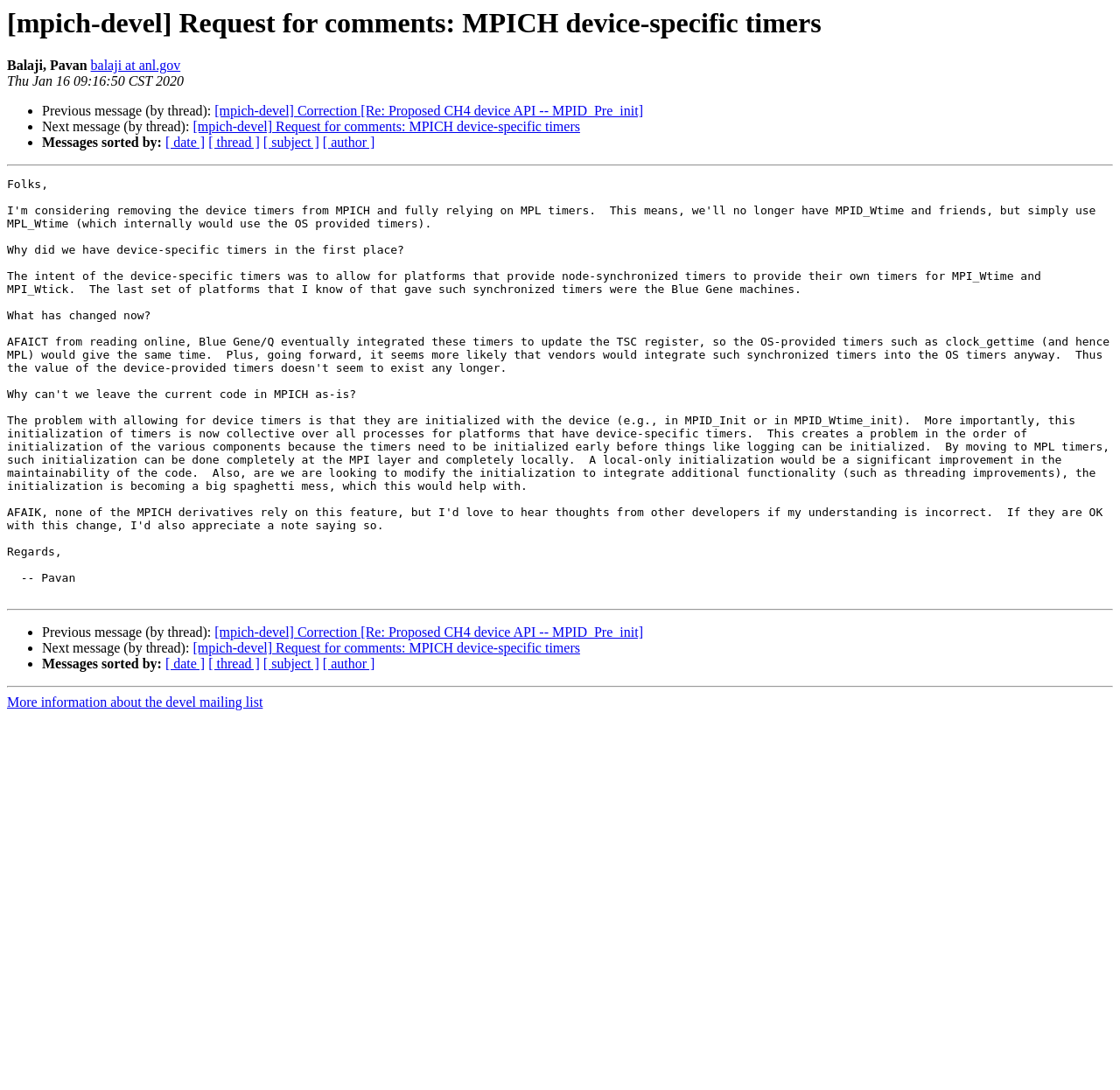What is the timestamp of the message?
Please respond to the question with a detailed and informative answer.

The timestamp of the message is located below the author's name, and it reads 'Thu Jan 16 09:16:50 CST 2020'.